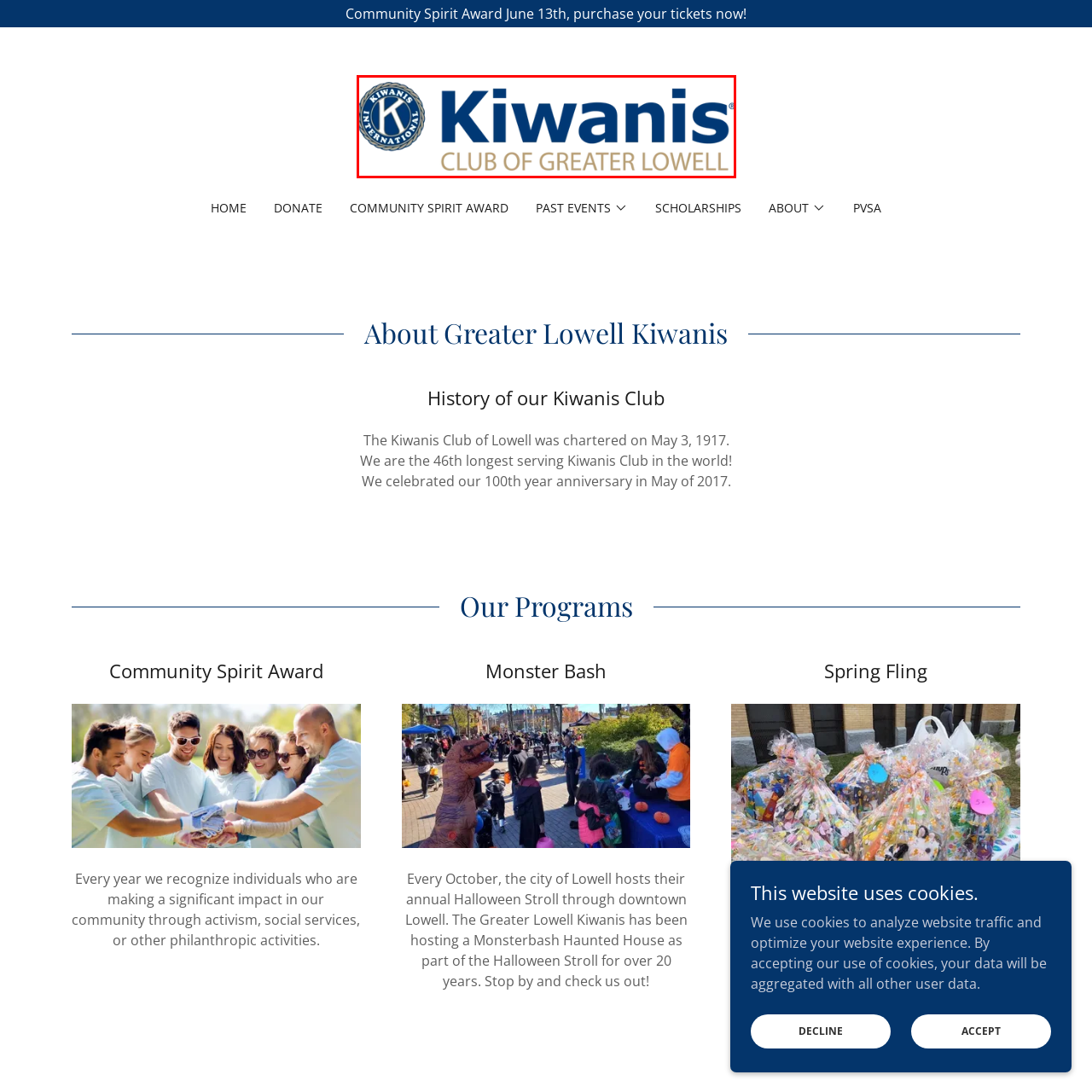Give a comprehensive caption for the image marked by the red rectangle.

The image features the logo of the Kiwanis Club of Greater Lowell, a local chapter of the international Kiwanis organization, known for its community service and philanthropic efforts. Prominently displayed is the emblem of Kiwanis International, characterized by a blue background and a stylized "K" encircled by a decorative ring. Below the emblem, the club's name "CLUB OF GREATER LOWELL" is written in a bold, professional font, emphasizing their commitment to serving the Greater Lowell community. This visual representation underscores the club's mission of fostering community spirit and activism through various programs and events.